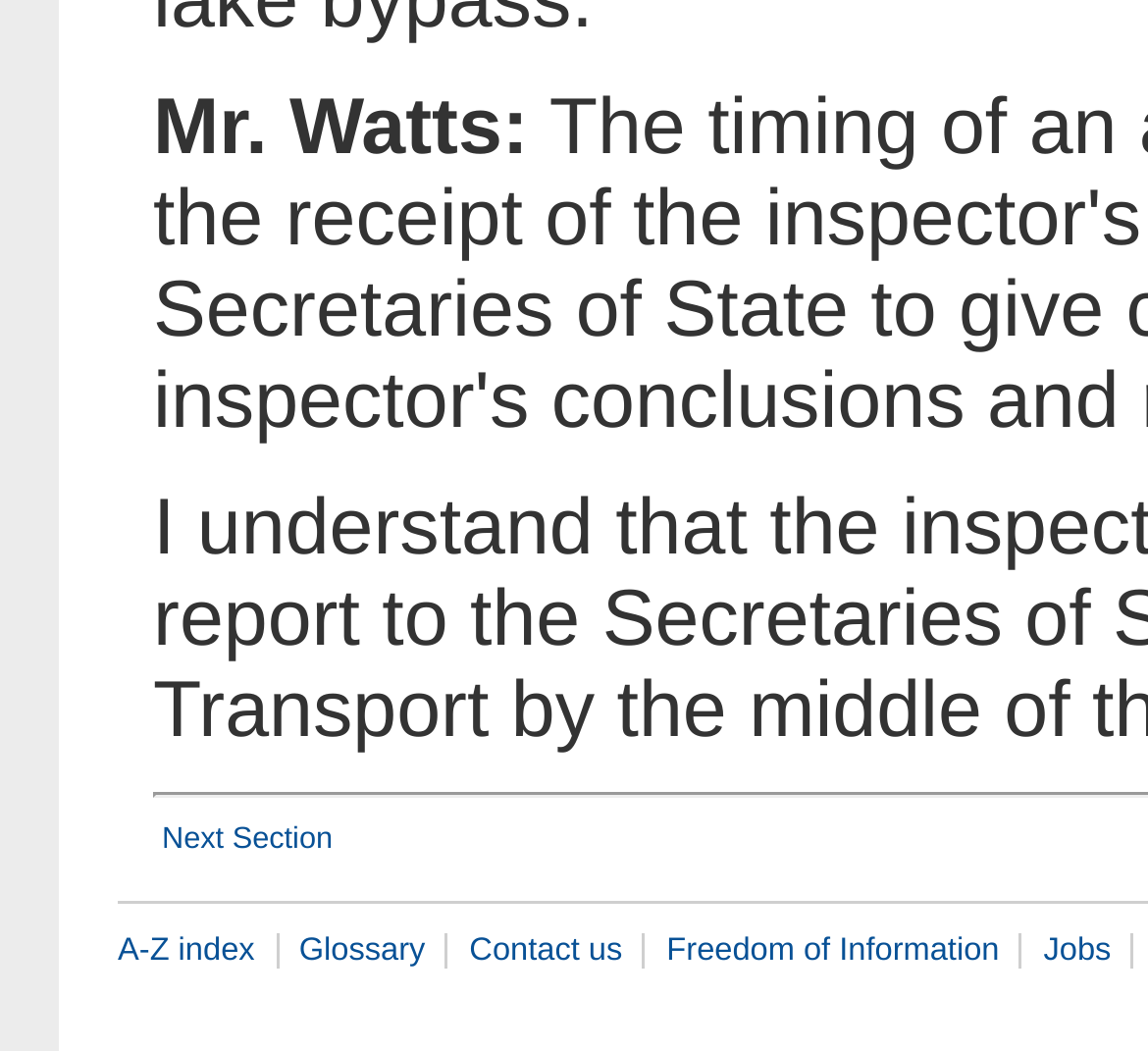Please answer the following question using a single word or phrase: 
What is the name of the person mentioned?

Mr. Watts